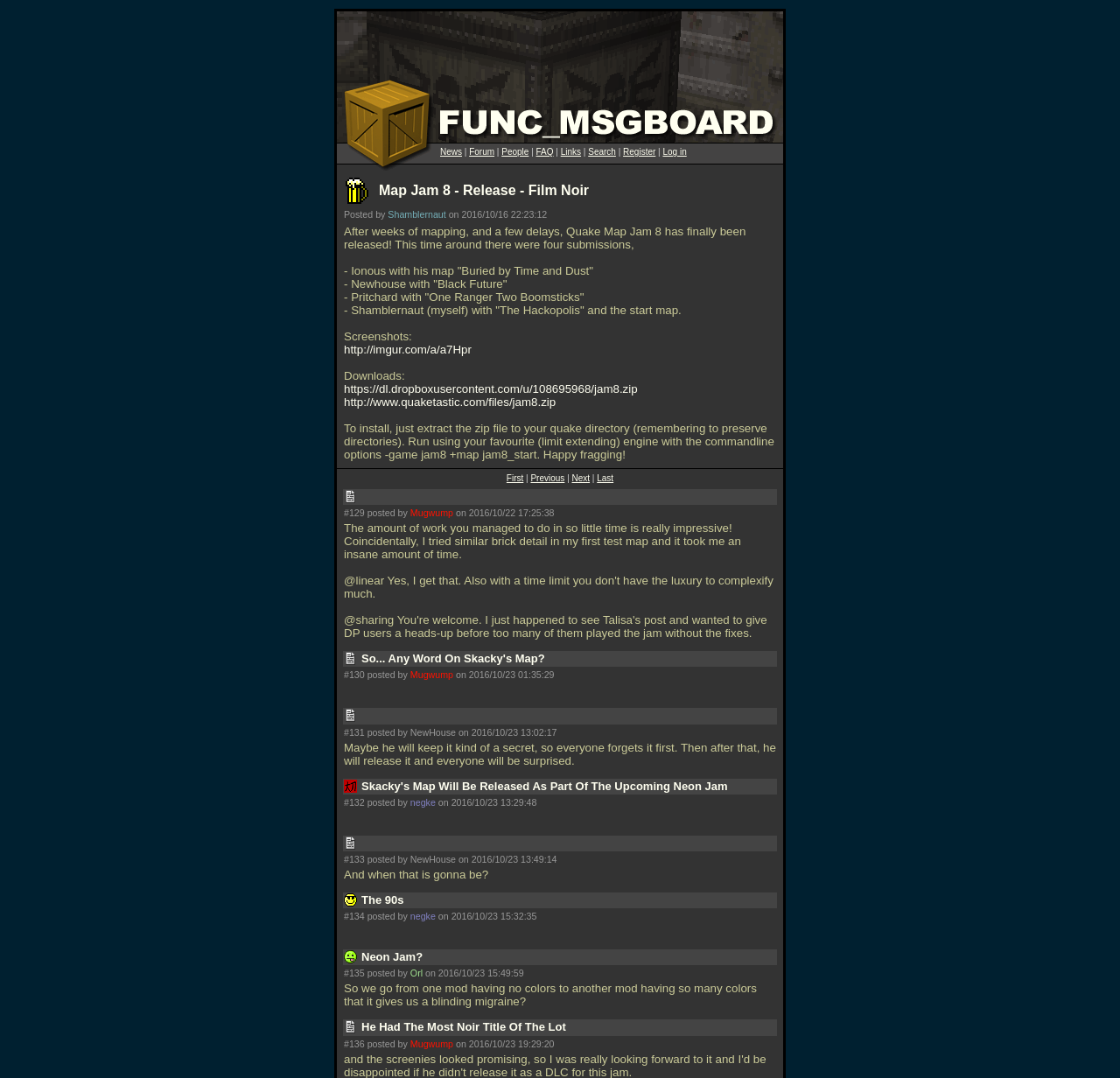Locate the bounding box coordinates of the element that should be clicked to fulfill the instruction: "Click on the 'http://imgur.com/a/a7Hpr' link".

[0.307, 0.318, 0.421, 0.33]